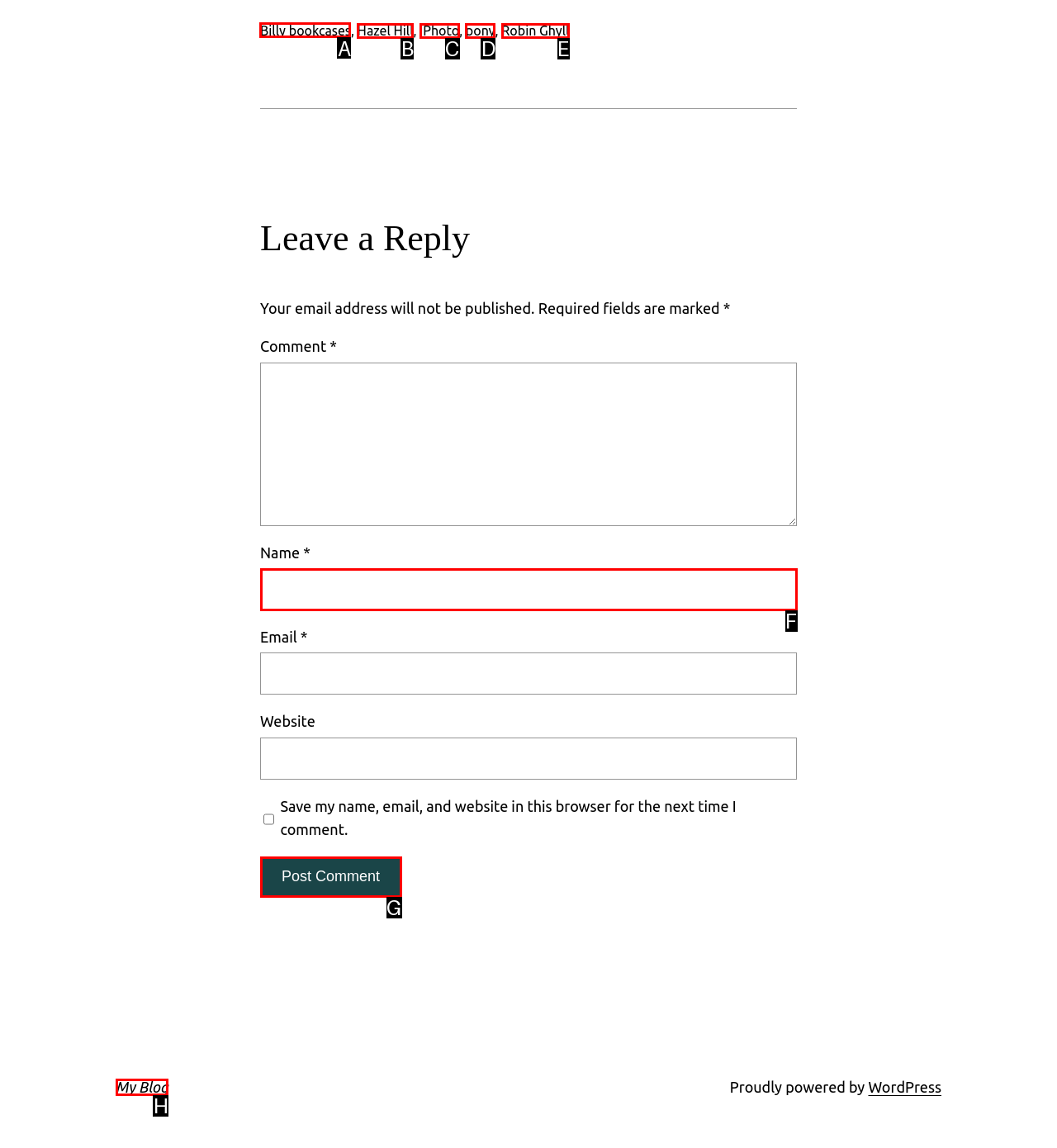Based on the task: Click on Billy bookcases, which UI element should be clicked? Answer with the letter that corresponds to the correct option from the choices given.

A